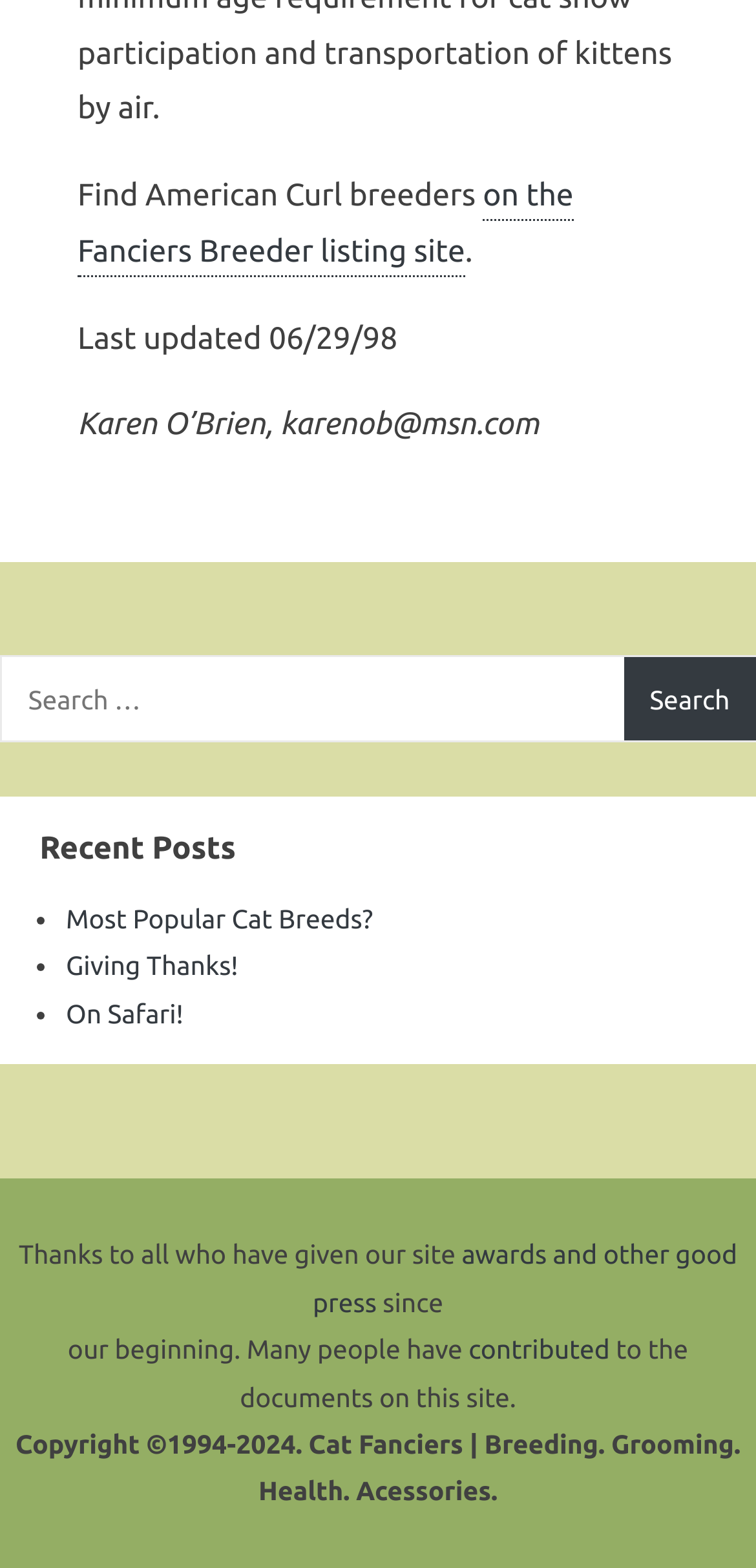What is the purpose of the search box?
Please provide a comprehensive answer based on the information in the image.

The search box is located in the search element and has a label 'Search for:', suggesting that it is used to search for specific content on the webpage.